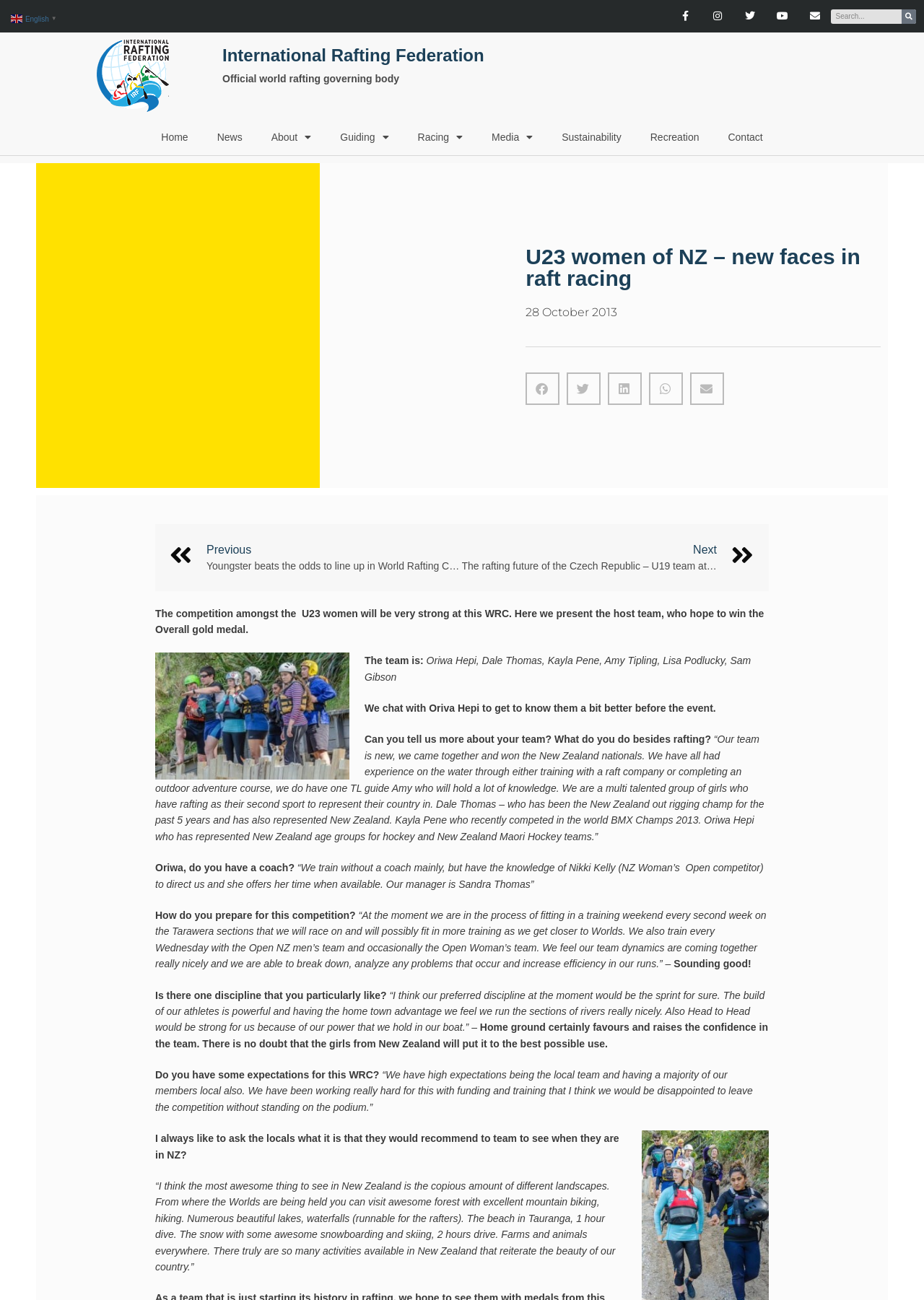Based on the image, give a detailed response to the question: What is the name of the team presented in the article?

I read the article and found that the team presented is the U23 women of NZ, which is the host team for the World Rafting Championship.